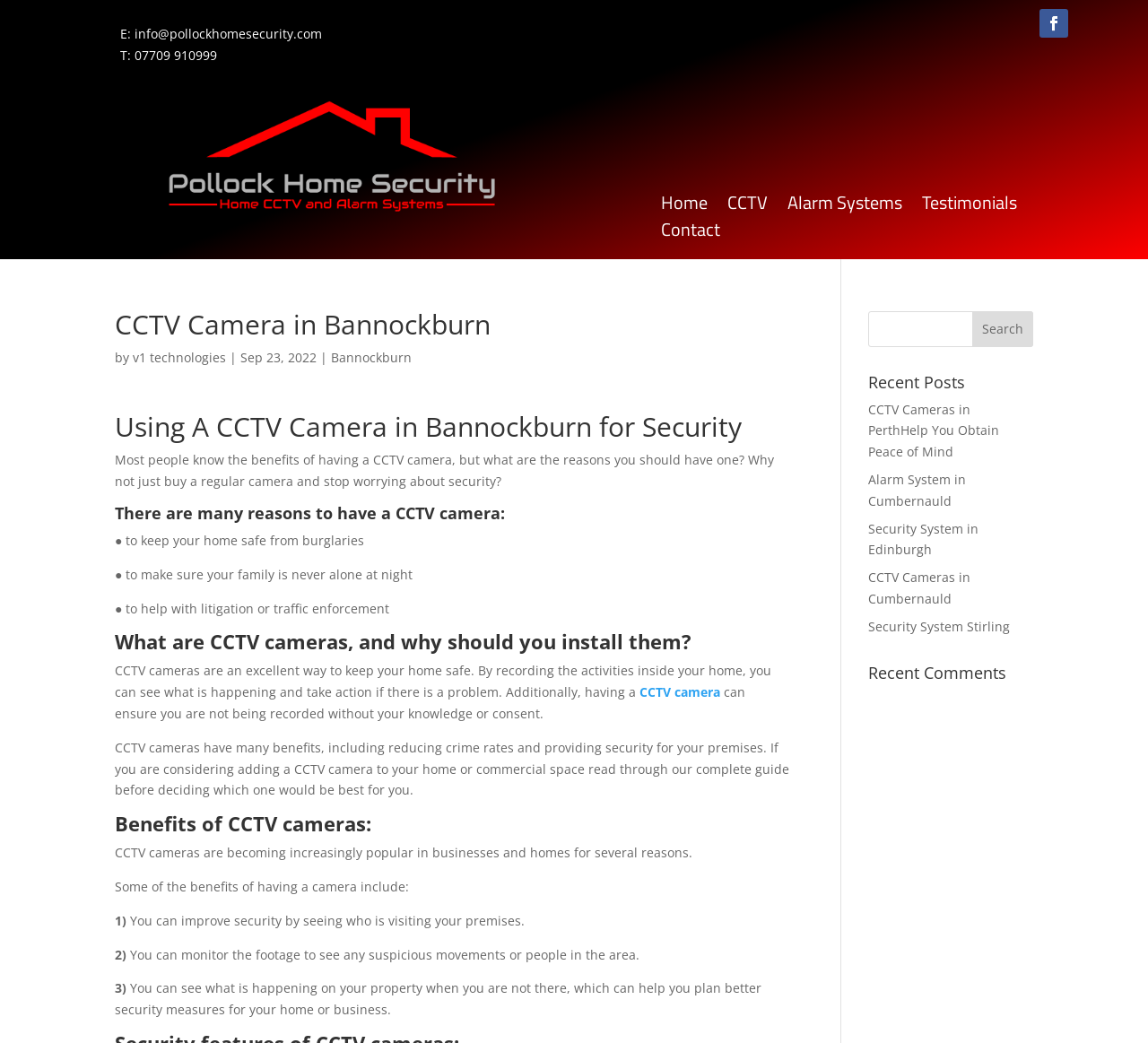Can you give a detailed response to the following question using the information from the image? What is the purpose of a CCTV camera?

I found the purpose of a CCTV camera by reading the text 'Using A CCTV Camera in Bannockburn for Security' and the subsequent paragraphs, which mention that CCTV cameras can help keep homes safe from burglaries and provide security for families.